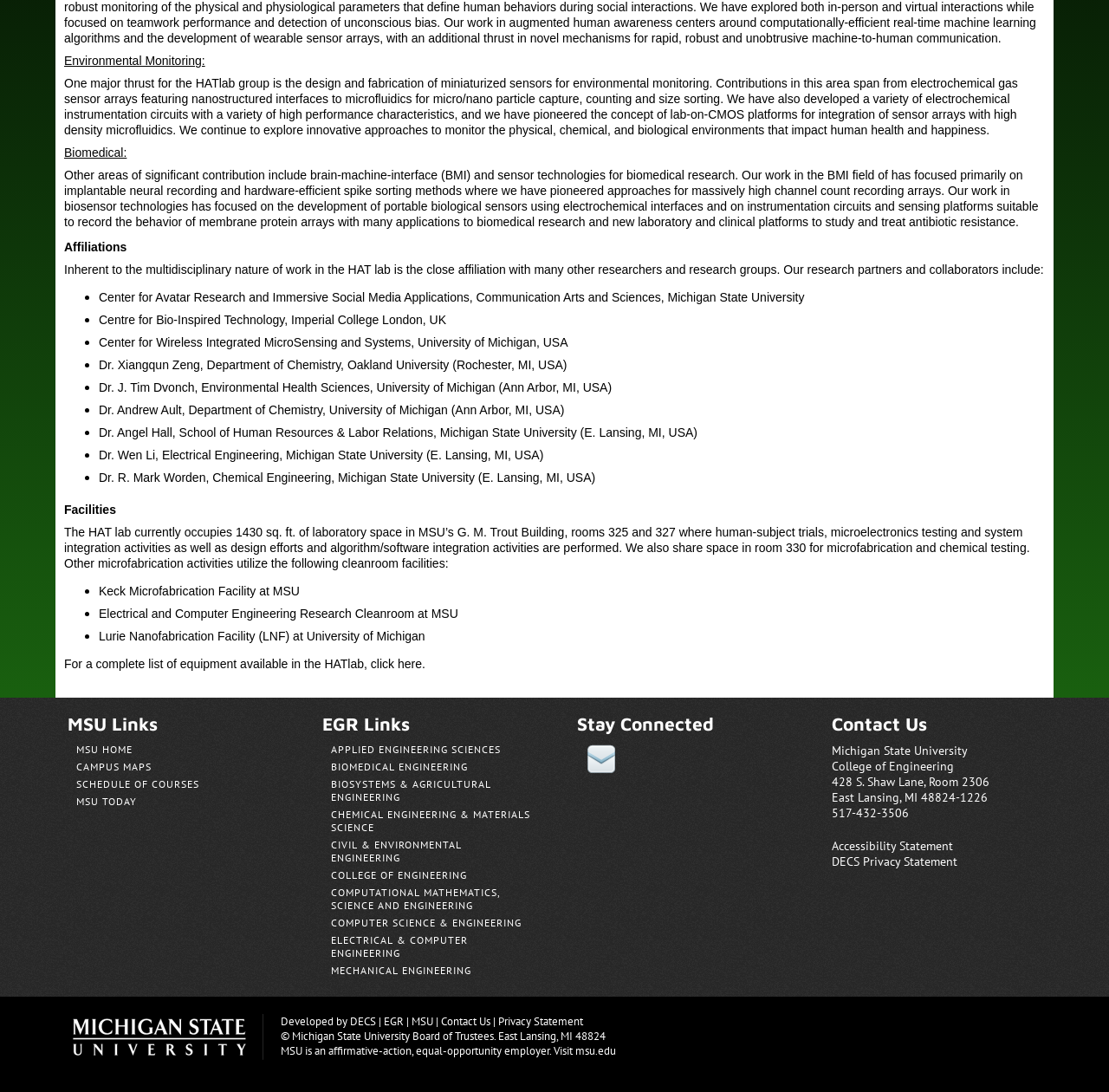Determine the bounding box for the described HTML element: "Centre for Bio-Inspired Technology". Ensure the coordinates are four float numbers between 0 and 1 in the format [left, top, right, bottom].

[0.089, 0.286, 0.256, 0.299]